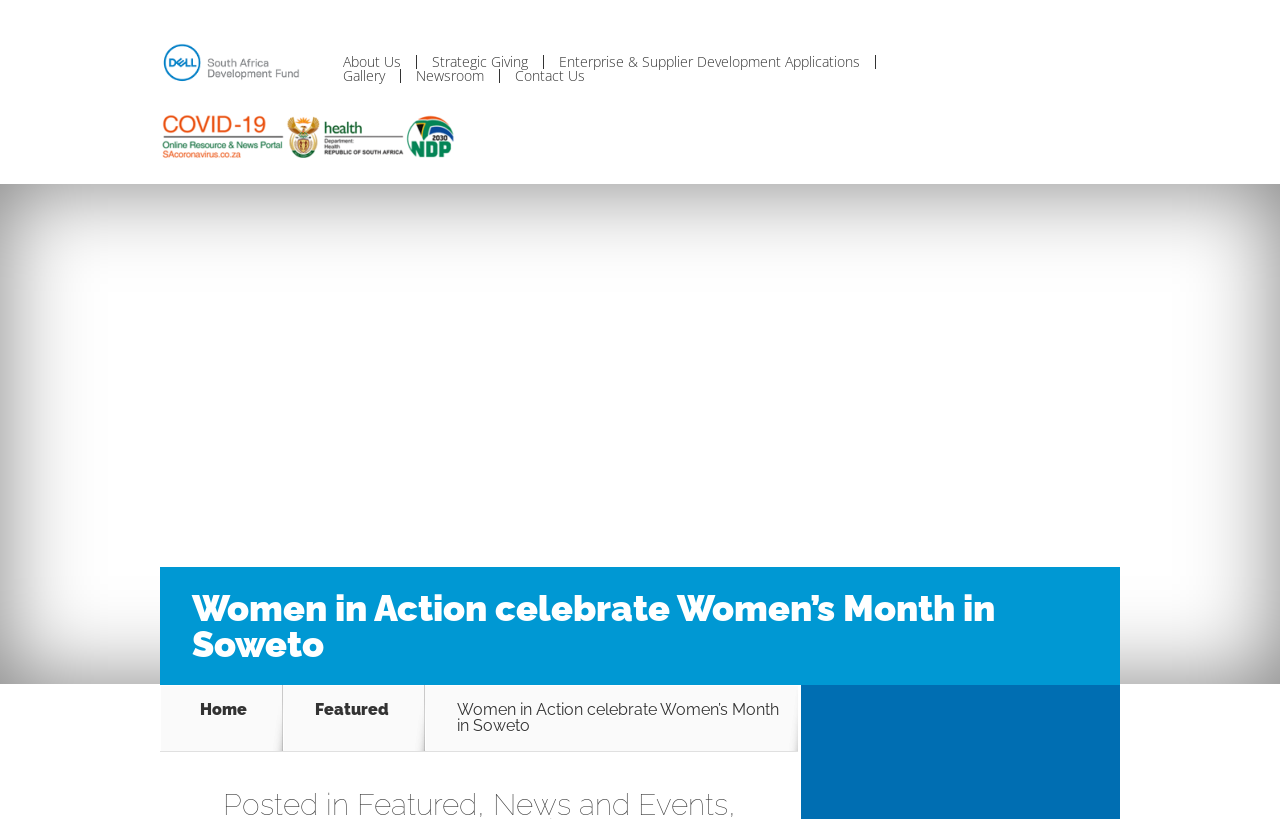How many main navigation links are there?
Look at the screenshot and give a one-word or phrase answer.

5